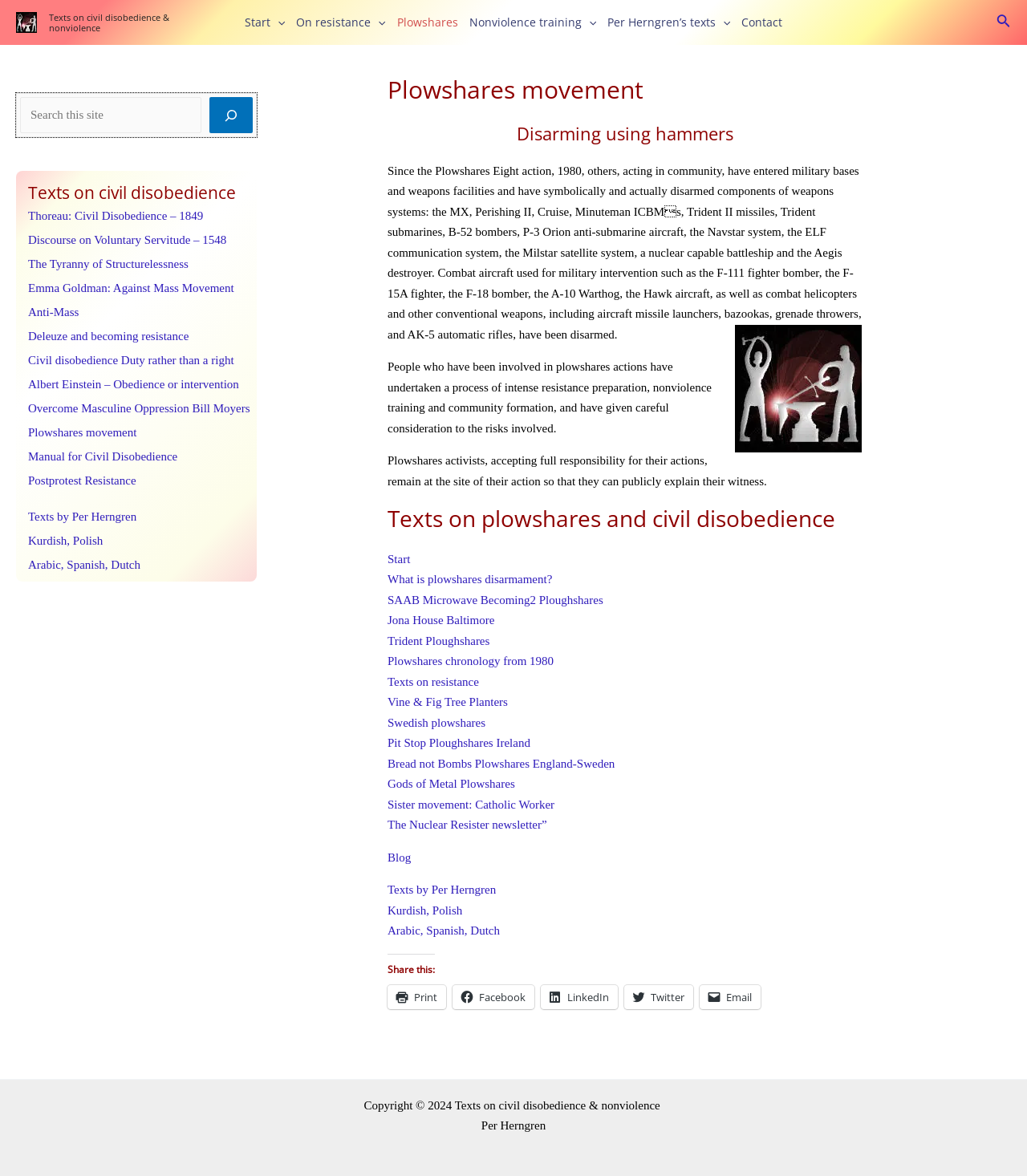Please identify the bounding box coordinates of the clickable region that I should interact with to perform the following instruction: "Share this page on Facebook". The coordinates should be expressed as four float numbers between 0 and 1, i.e., [left, top, right, bottom].

[0.441, 0.838, 0.52, 0.858]